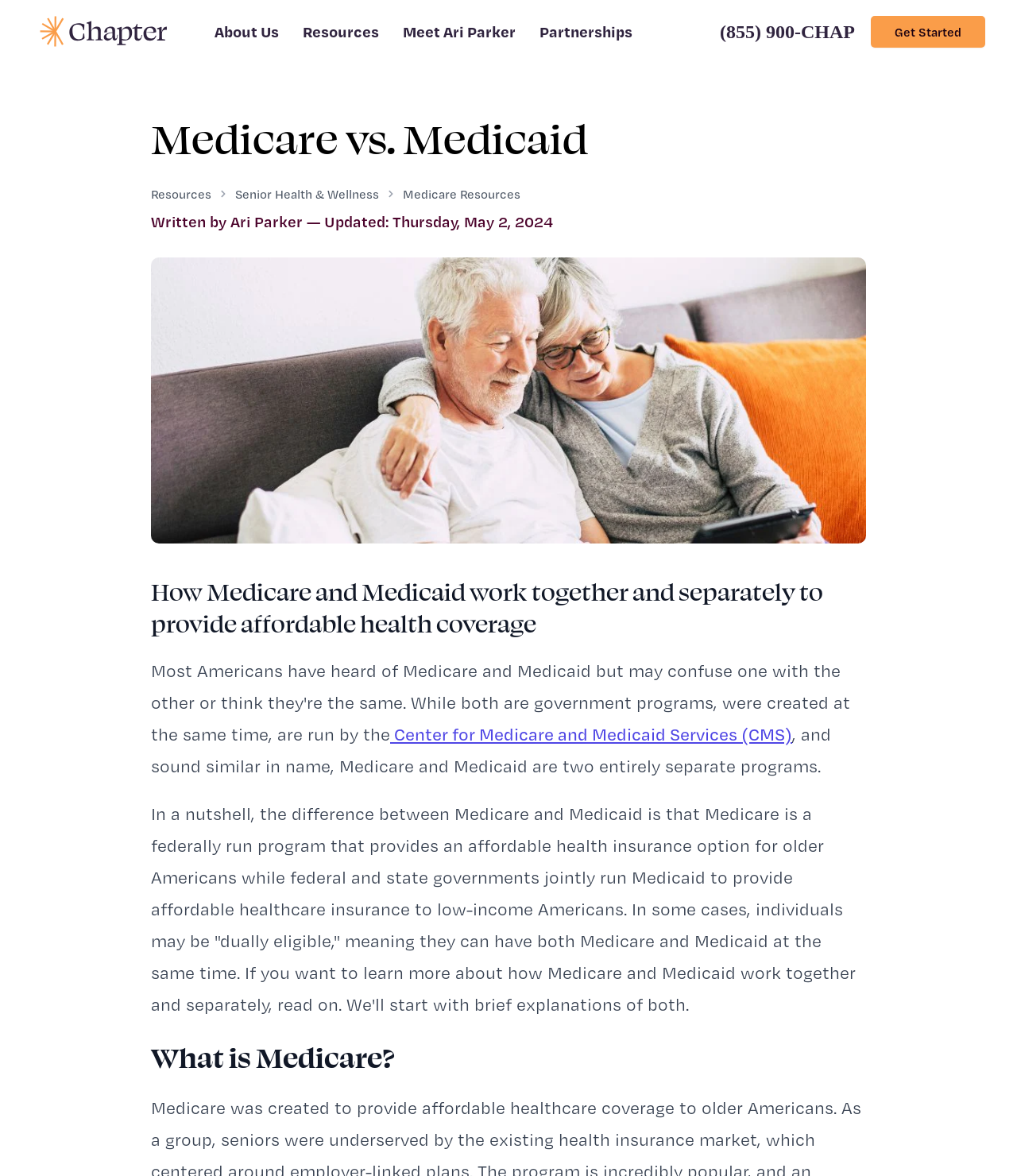Identify the coordinates of the bounding box for the element that must be clicked to accomplish the instruction: "Visit the 'About Us' page".

[0.211, 0.018, 0.274, 0.035]